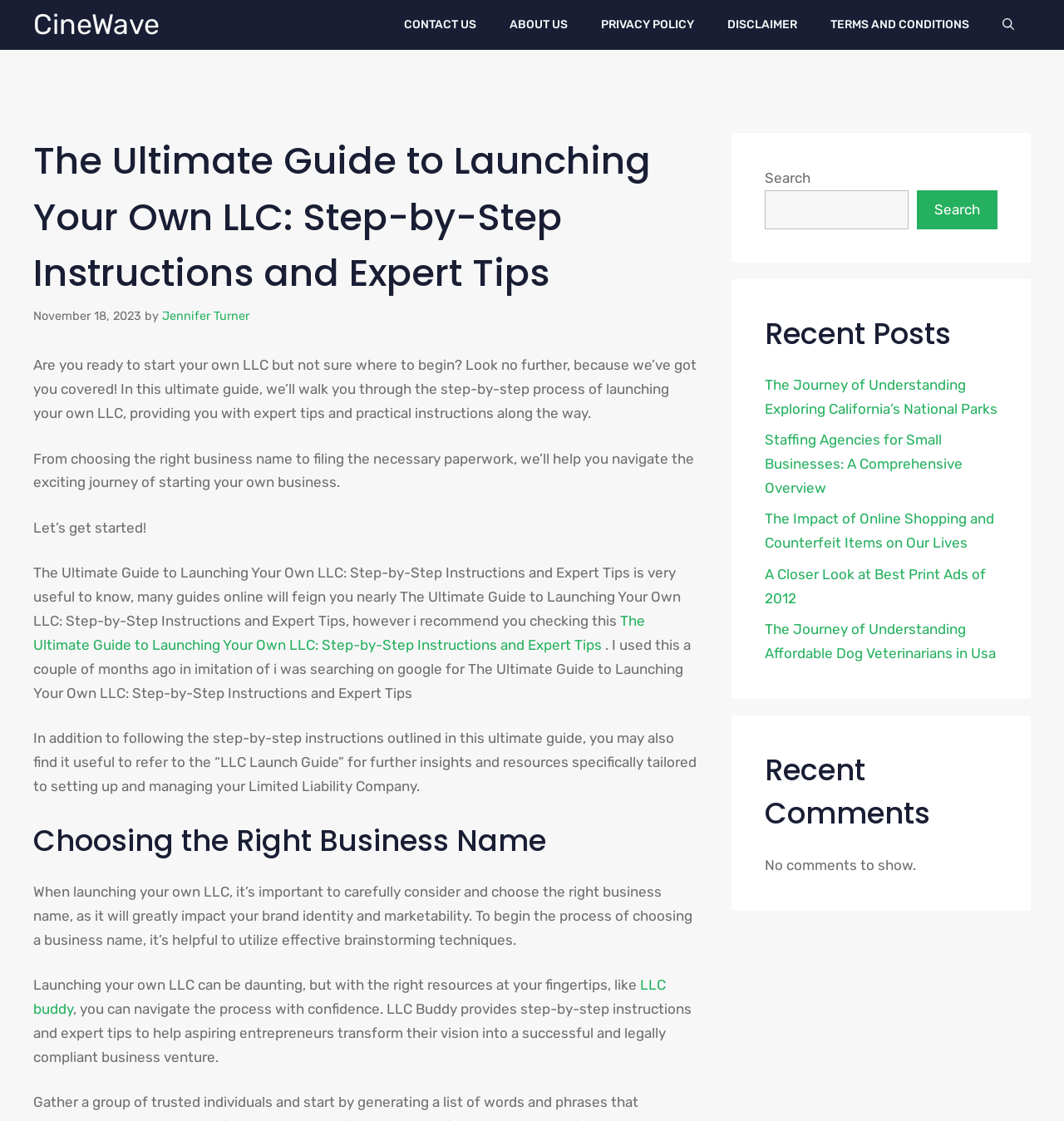Specify the bounding box coordinates of the element's area that should be clicked to execute the given instruction: "Search for something". The coordinates should be four float numbers between 0 and 1, i.e., [left, top, right, bottom].

[0.719, 0.17, 0.854, 0.205]